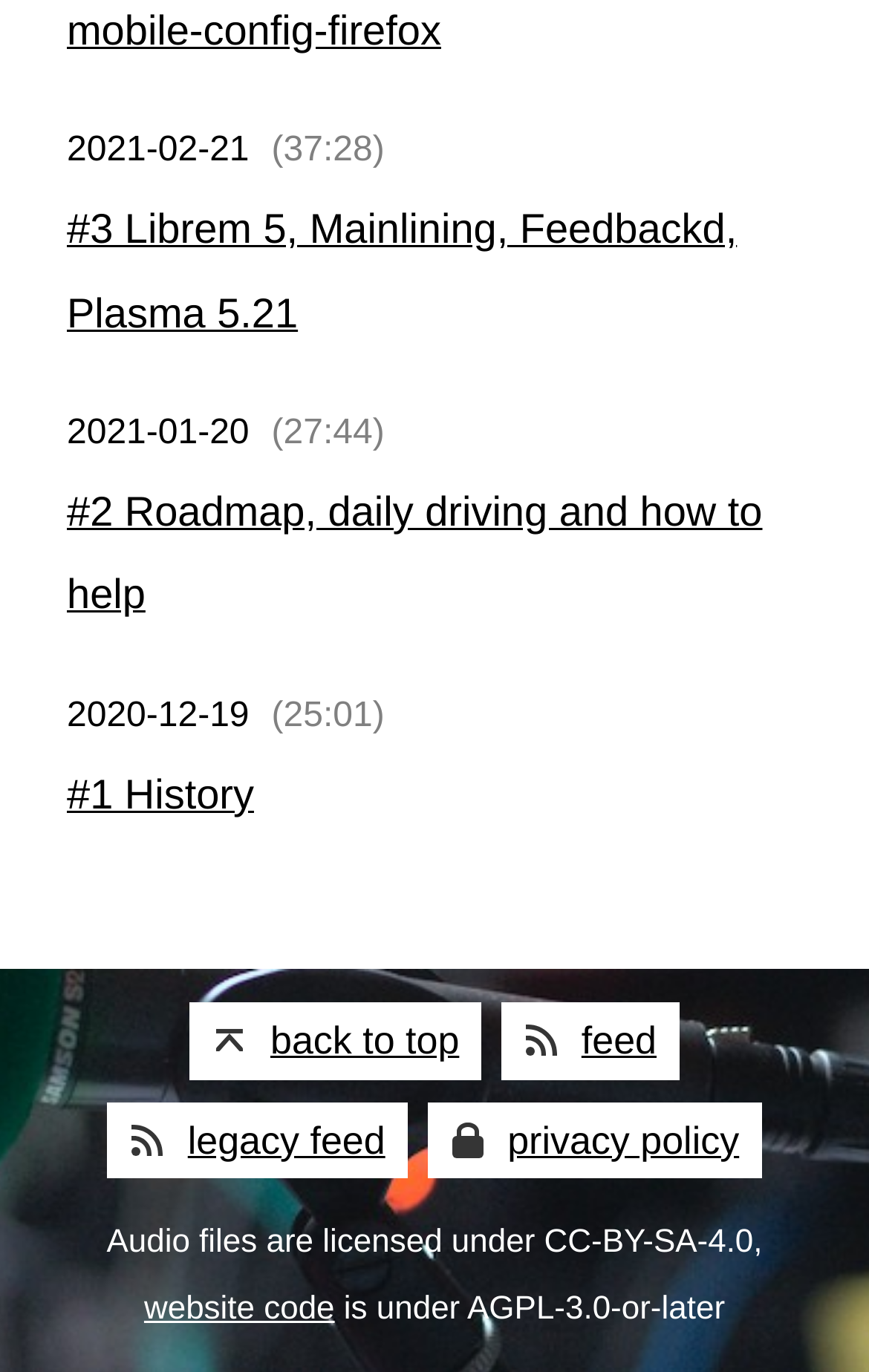Please give the bounding box coordinates of the area that should be clicked to fulfill the following instruction: "view the website code". The coordinates should be in the format of four float numbers from 0 to 1, i.e., [left, top, right, bottom].

[0.166, 0.941, 0.385, 0.967]